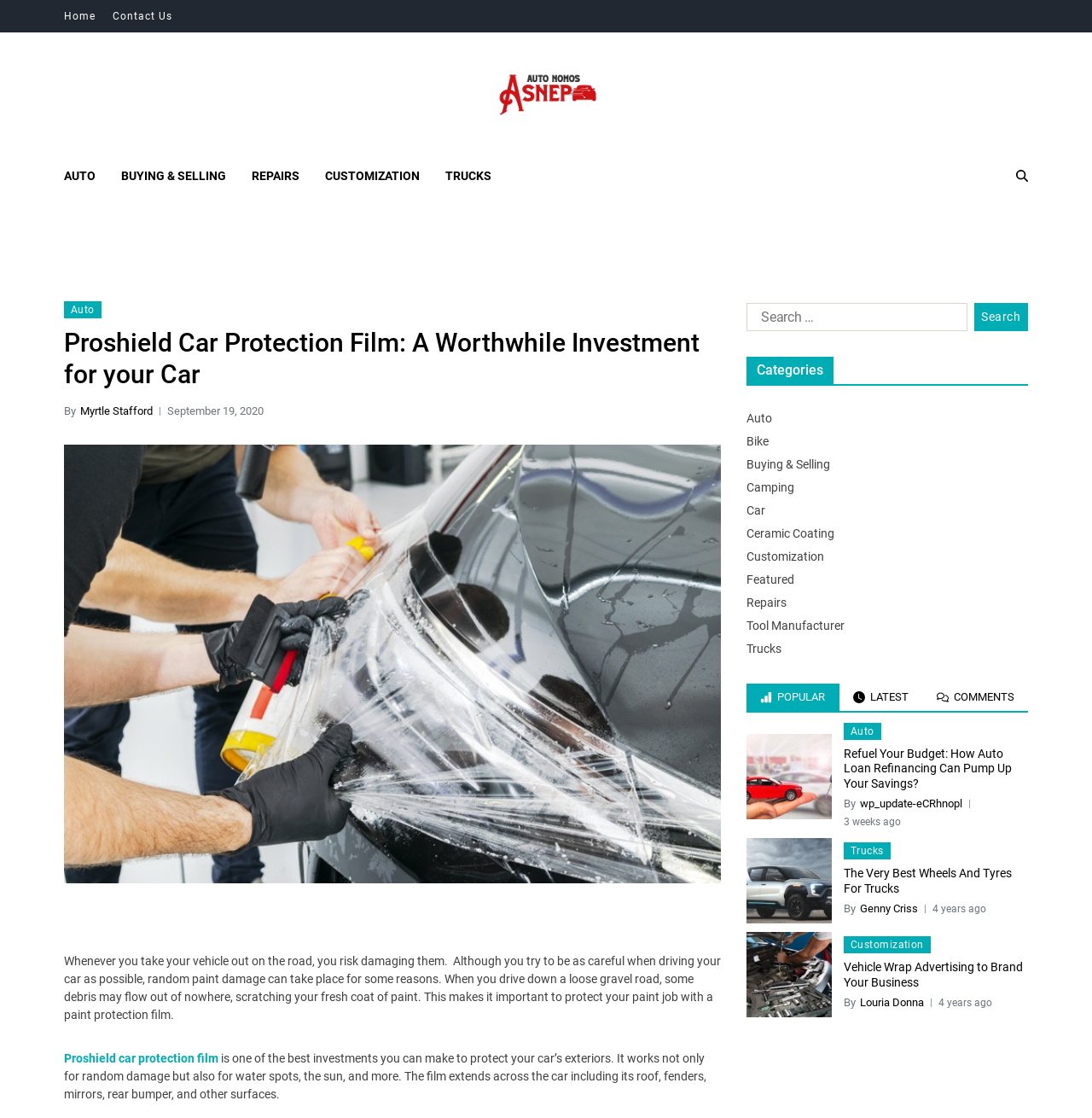Could you indicate the bounding box coordinates of the region to click in order to complete this instruction: "Read the article 'Proshield Car Protection Film: A Worthwhile Investment for your Car'".

[0.059, 0.292, 0.66, 0.349]